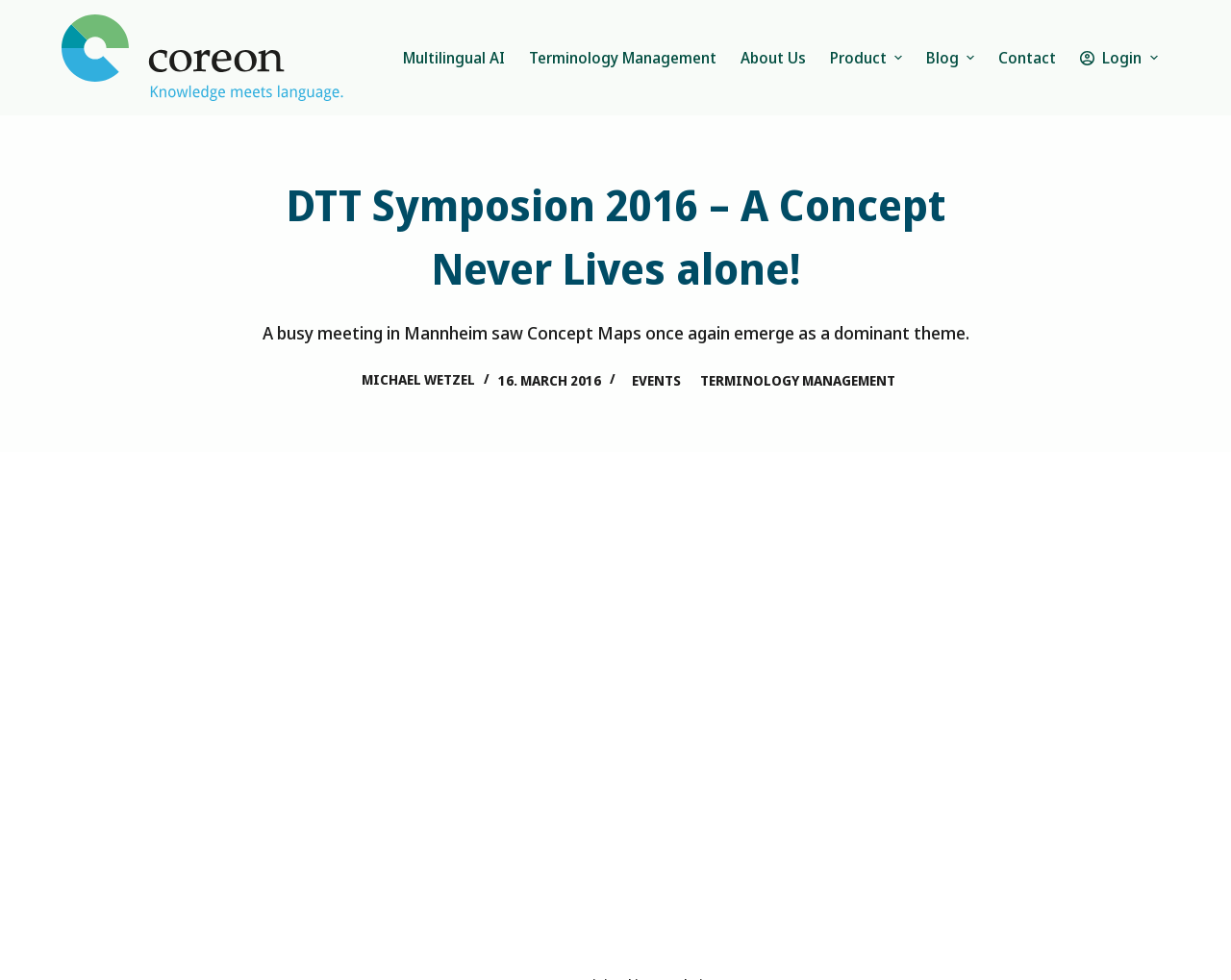Identify and provide the title of the webpage.

DTT Symposion 2016 – A Concept Never Lives alone!